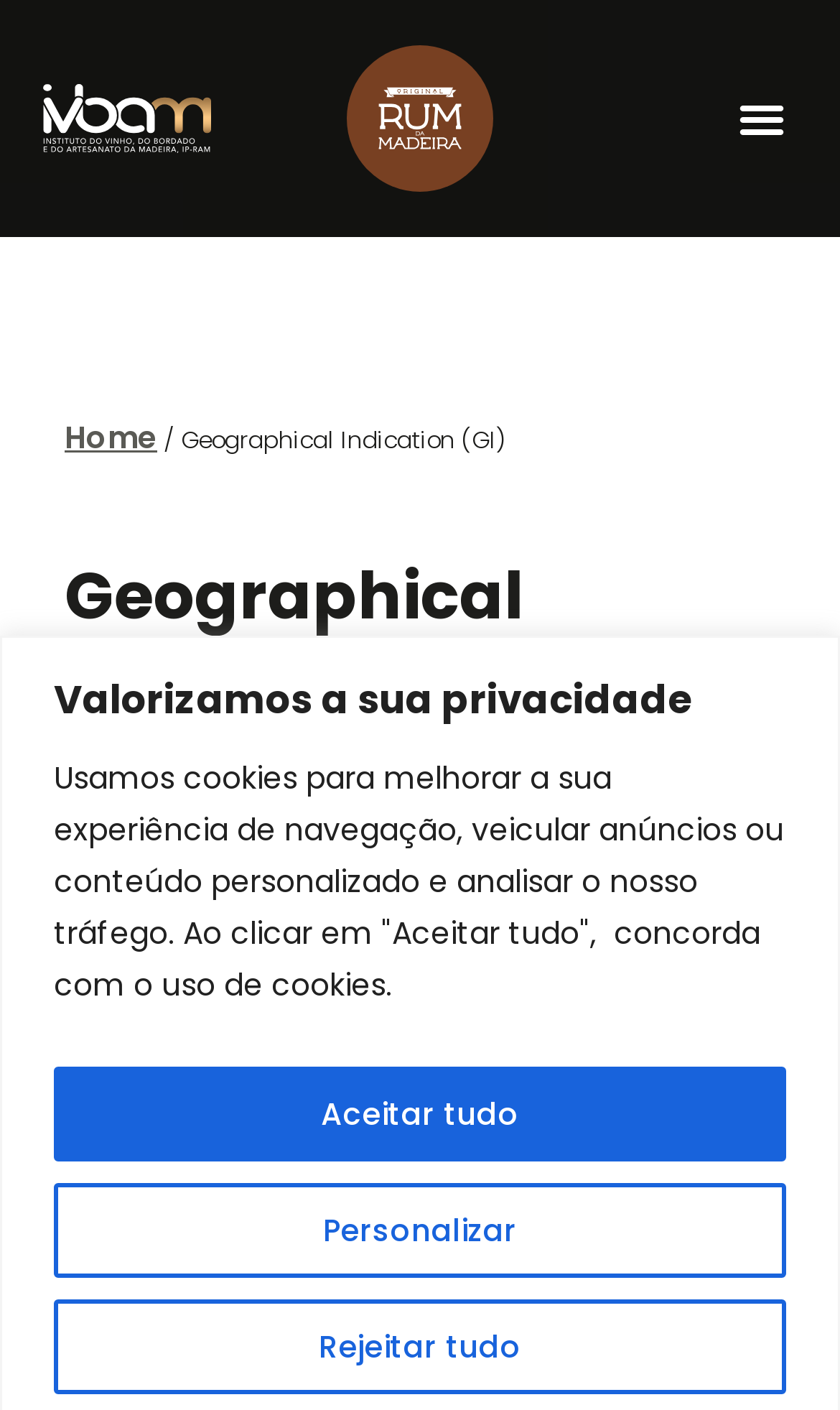Given the element description: "Aceitar tudo", predict the bounding box coordinates of this UI element. The coordinates must be four float numbers between 0 and 1, given as [left, top, right, bottom].

[0.064, 0.756, 0.936, 0.823]